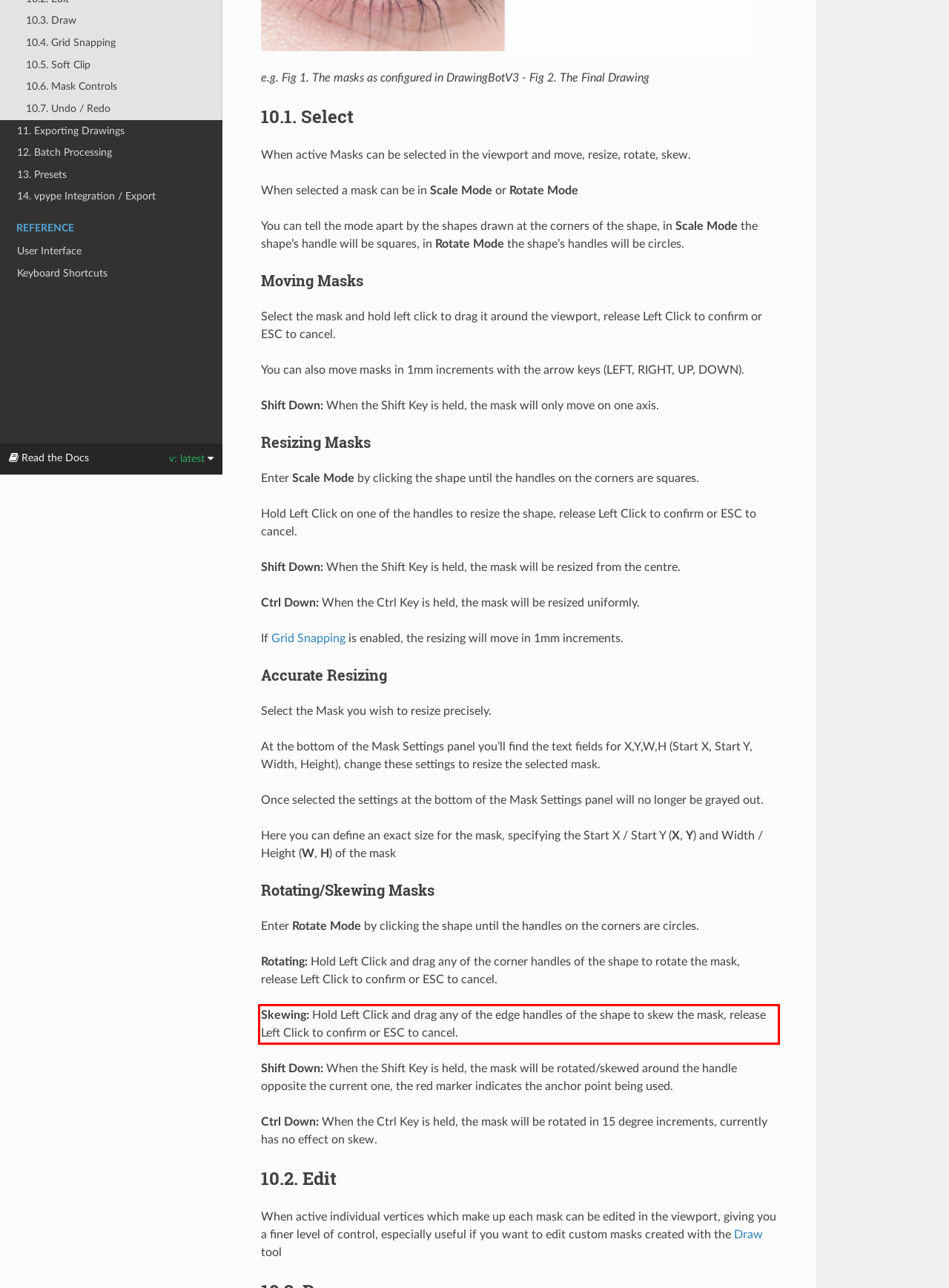You have a screenshot with a red rectangle around a UI element. Recognize and extract the text within this red bounding box using OCR.

Skewing: Hold Left Click and drag any of the edge handles of the shape to skew the mask, release Left Click to confirm or ESC to cancel.